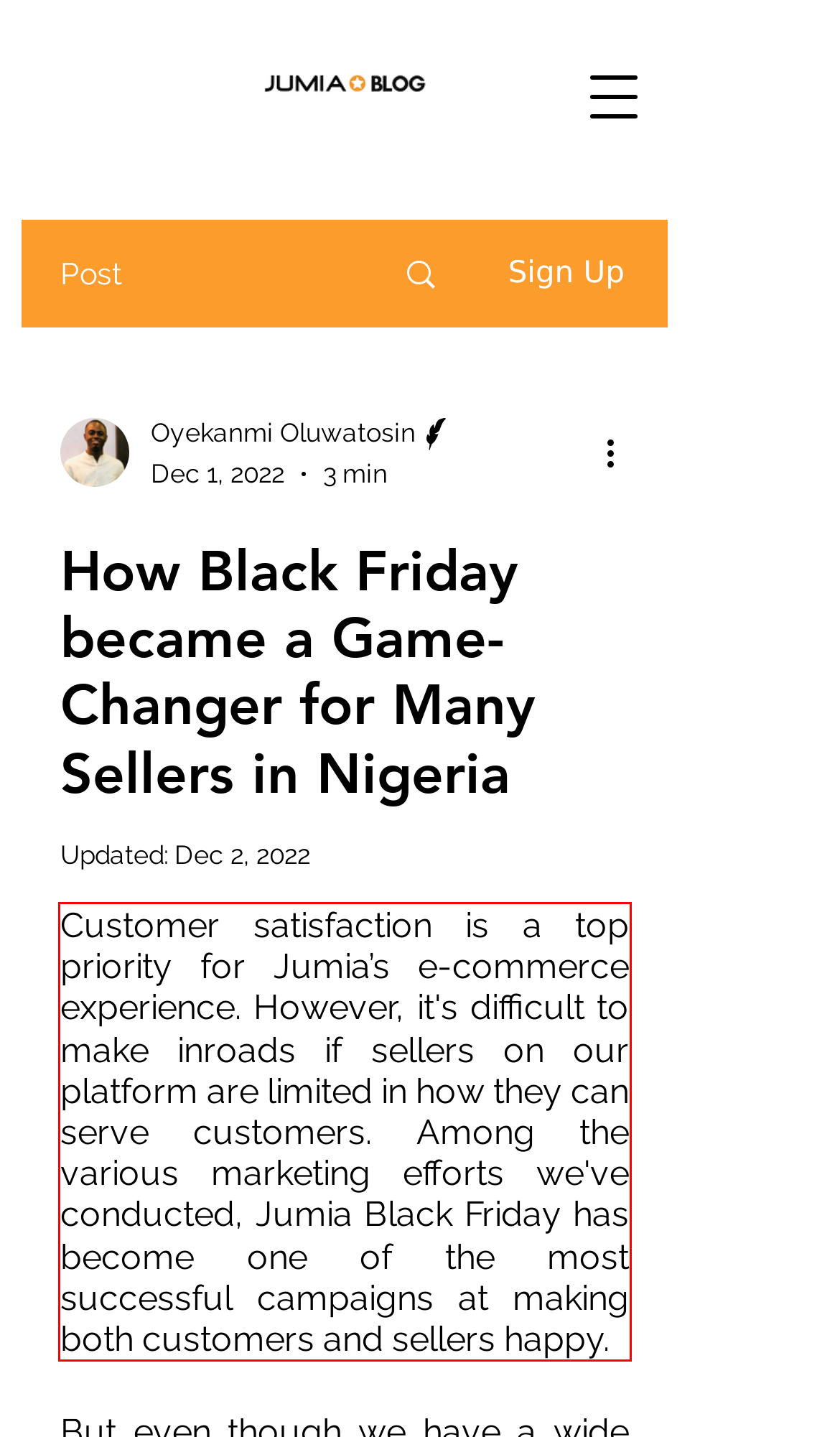You are presented with a webpage screenshot featuring a red bounding box. Perform OCR on the text inside the red bounding box and extract the content.

Customer satisfaction is a top priority for Jumia’s e-commerce experience. However, it's difficult to make inroads if sellers on our platform are limited in how they can serve customers. Among the various marketing efforts we've conducted, Jumia Black Friday has become one of the most successful campaigns at making both customers and sellers happy.